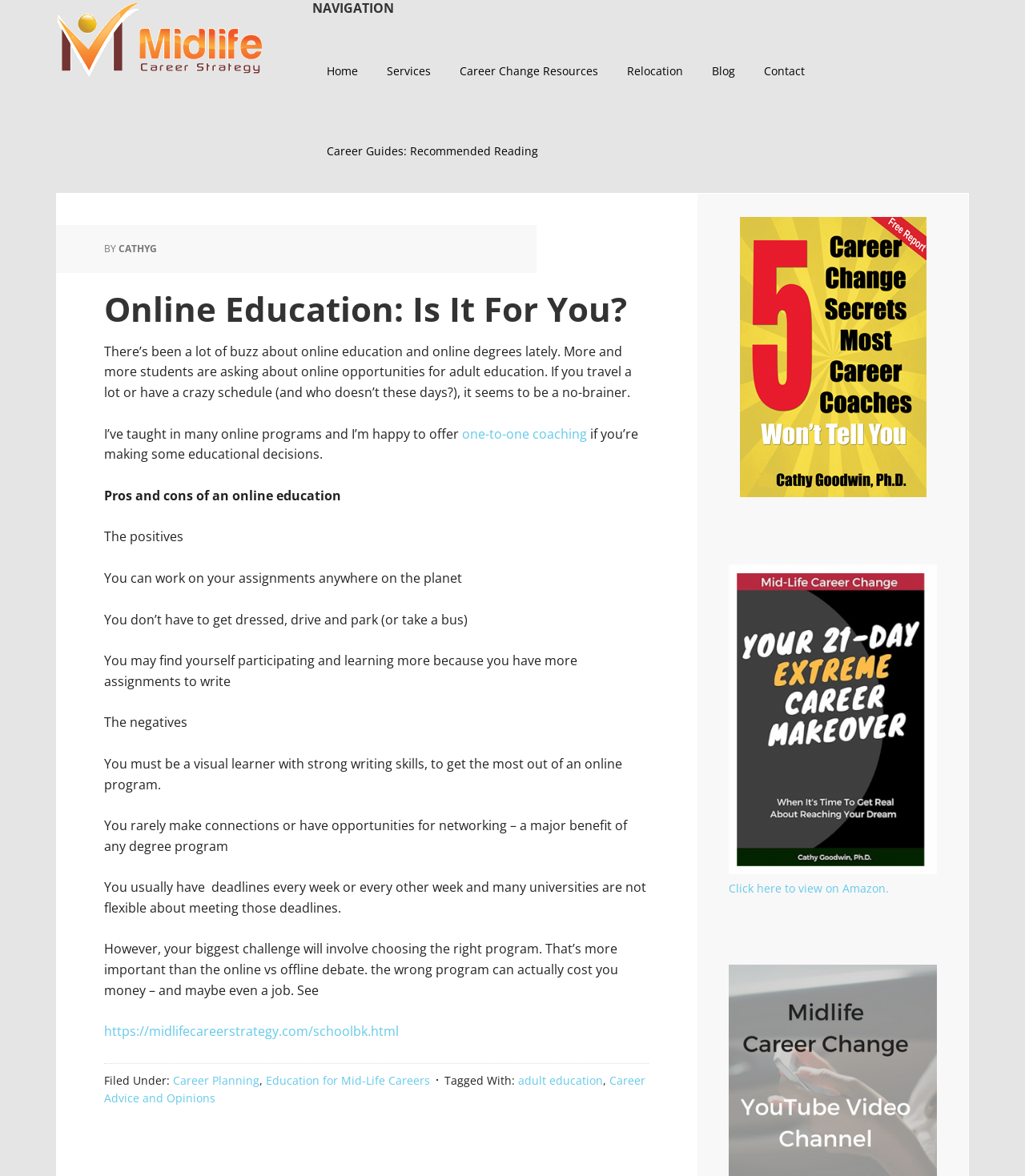Please determine the bounding box coordinates of the element's region to click for the following instruction: "Click on the 'Home' link".

[0.305, 0.027, 0.363, 0.096]